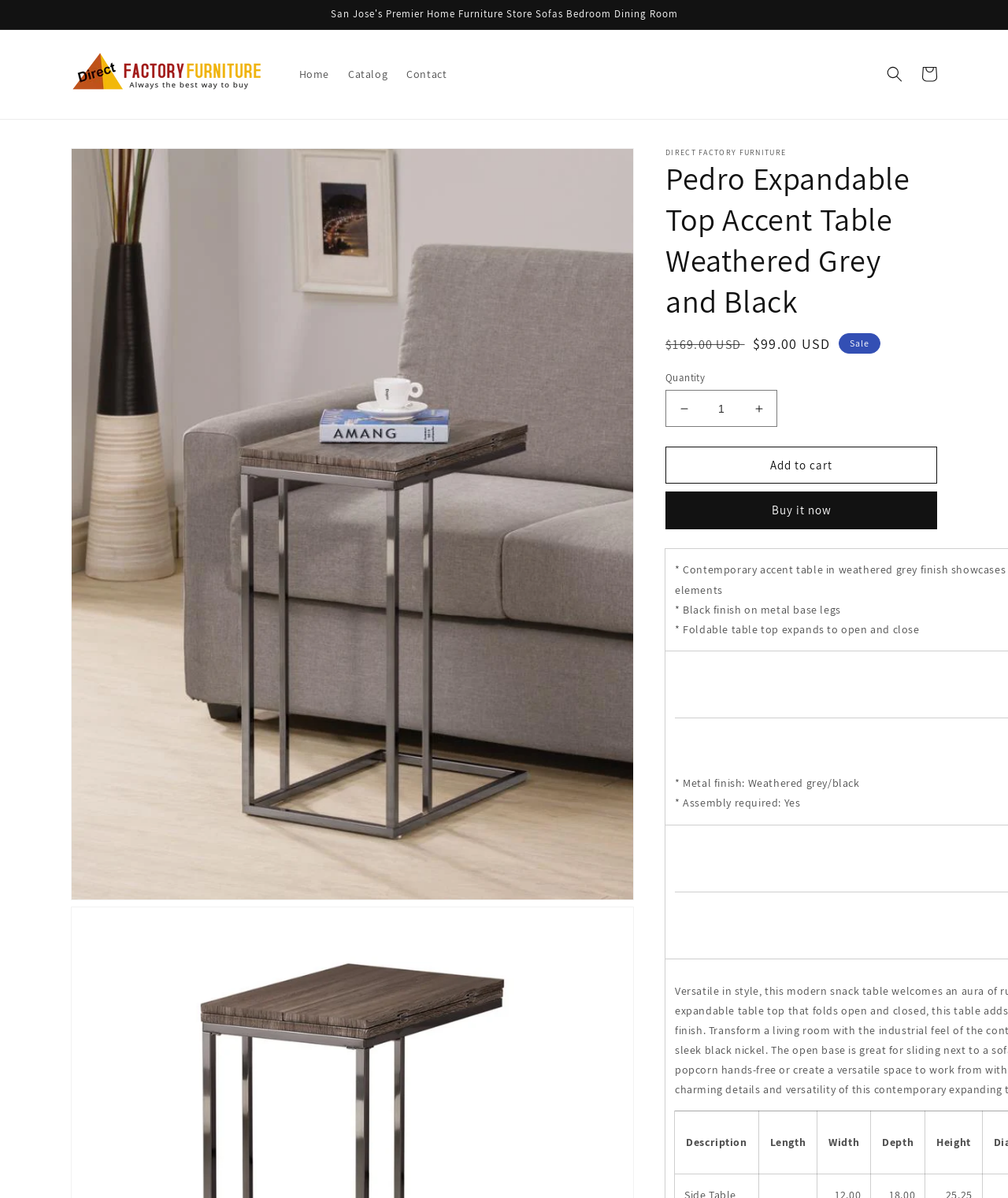For the given element description Cart, determine the bounding box coordinates of the UI element. The coordinates should follow the format (top-left x, top-left y, bottom-right x, bottom-right y) and be within the range of 0 to 1.

[0.905, 0.048, 0.939, 0.077]